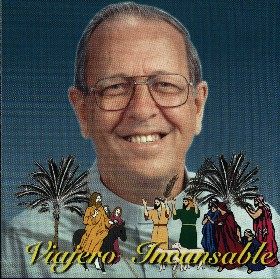Who is the Canadian missionary known for his extraordinary virtues?
Using the image, respond with a single word or phrase.

Father Emilien Tardif